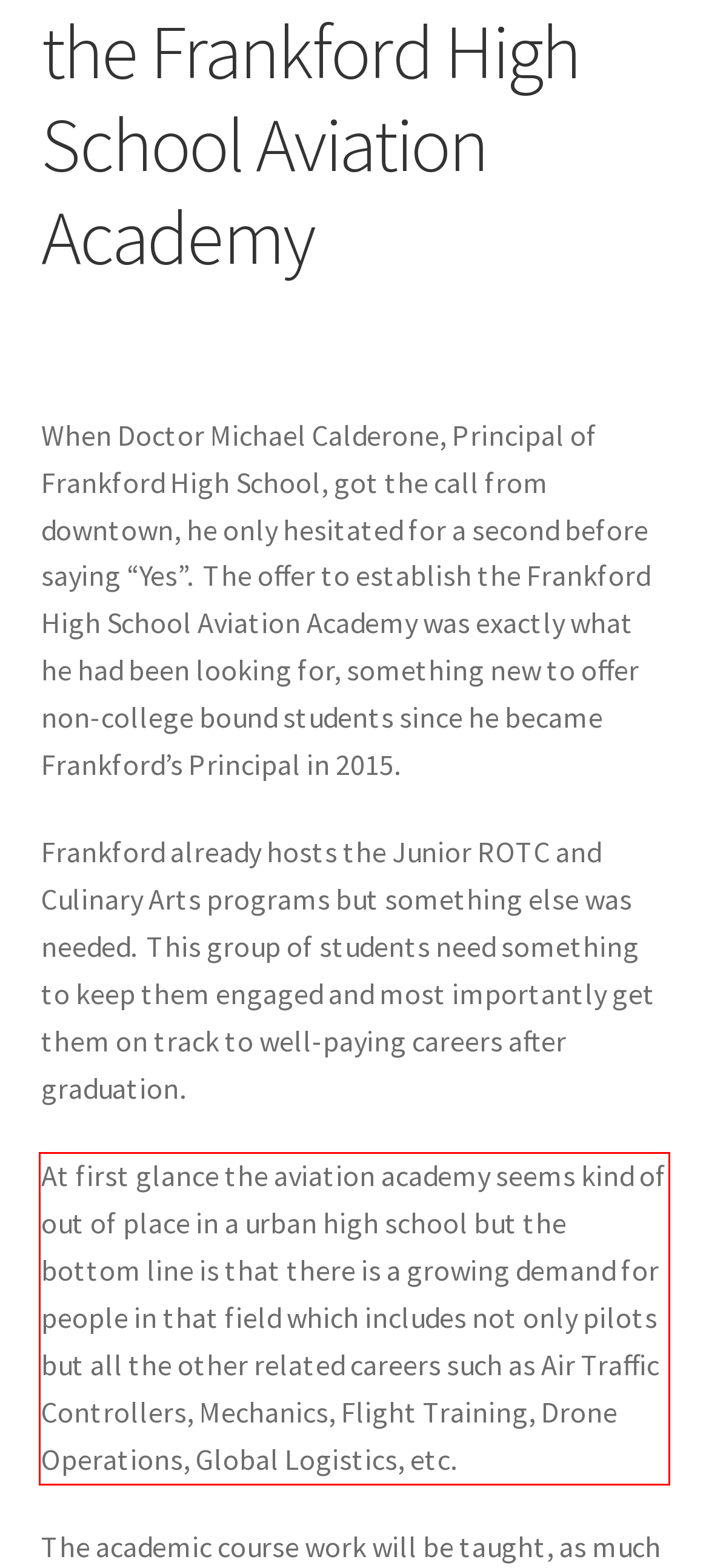Using OCR, extract the text content found within the red bounding box in the given webpage screenshot.

At first glance the aviation academy seems kind of out of place in a urban high school but the bottom line is that there is a growing demand for people in that field which includes not only pilots but all the other related careers such as Air Traffic Controllers, Mechanics, Flight Training, Drone Operations, Global Logistics, etc.